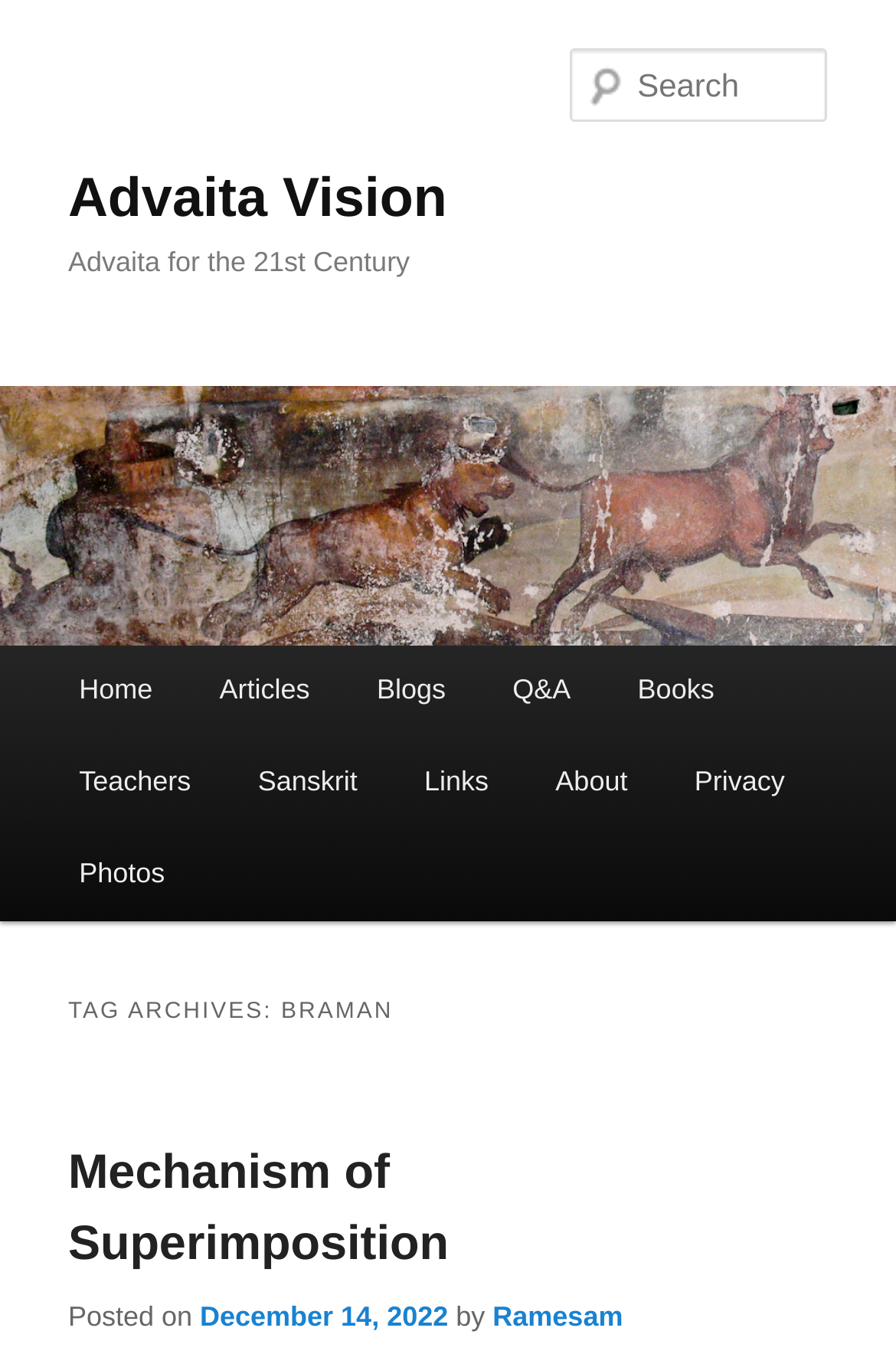How many search boxes are there on the page?
Provide an in-depth answer to the question, covering all aspects.

I looked for search boxes on the page and found only one, which is labeled 'Search Search'.